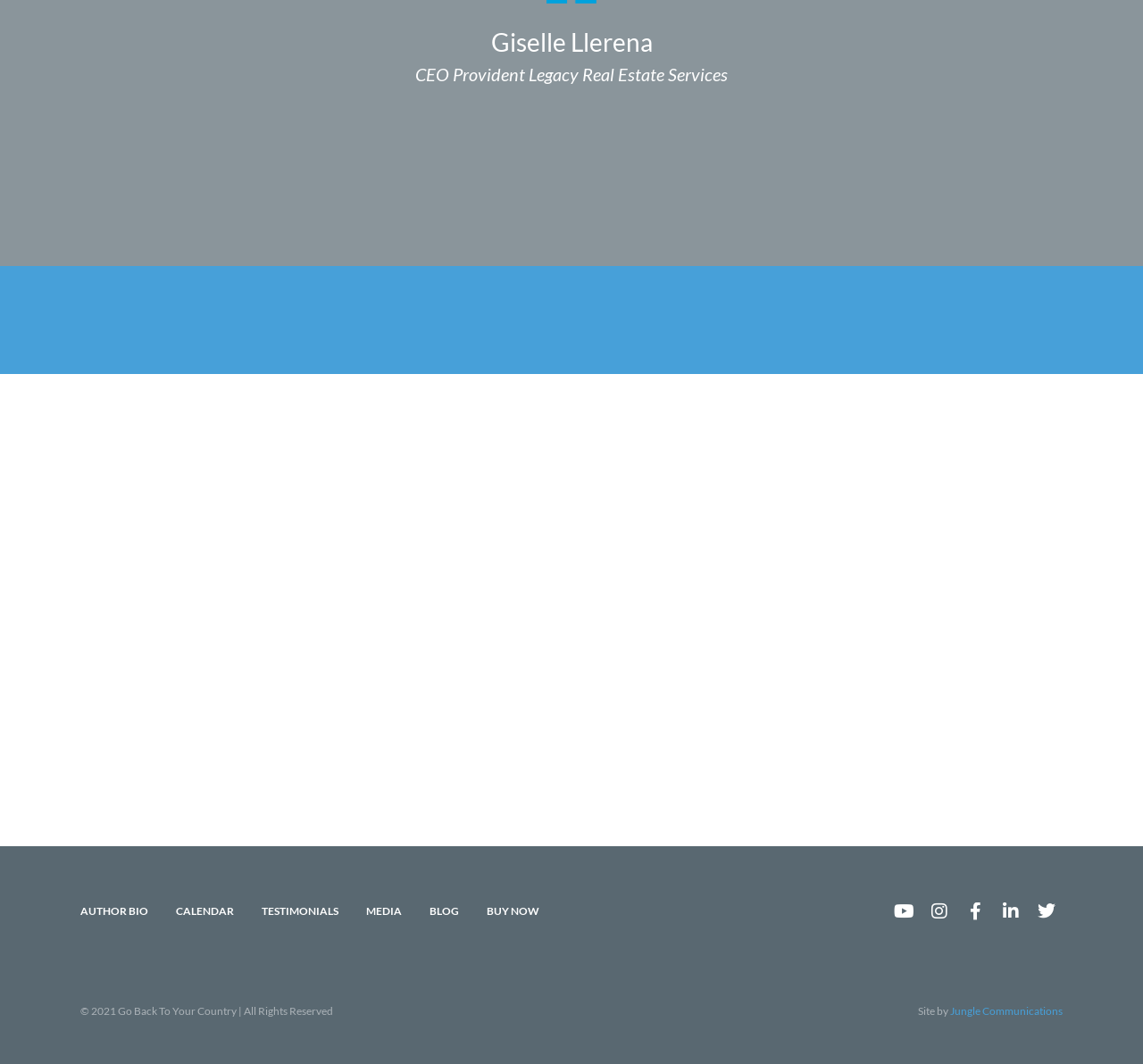Identify the bounding box for the element characterized by the following description: "Jungle Communications".

[0.831, 0.943, 0.929, 0.956]